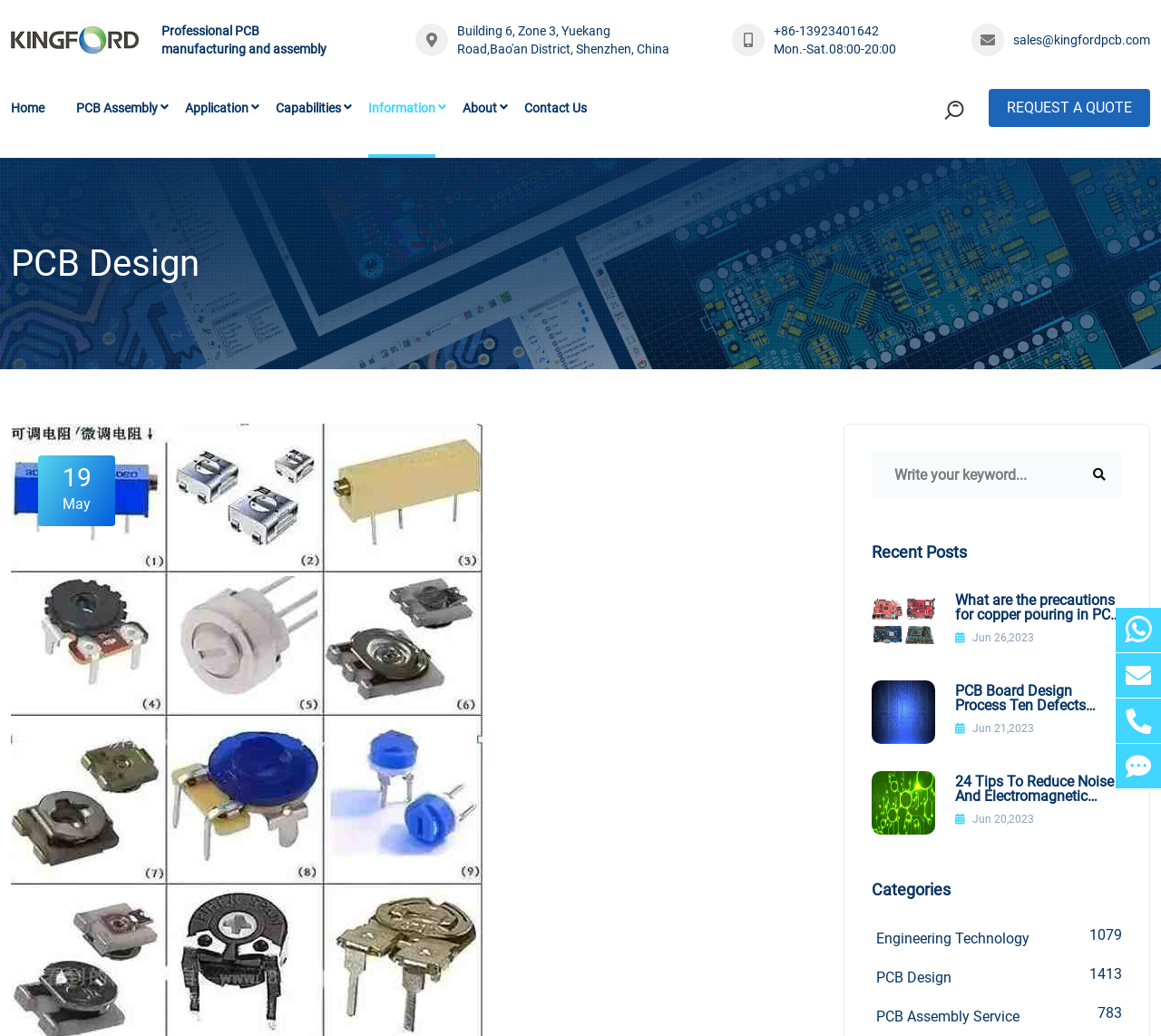Refer to the image and answer the question with as much detail as possible: What is the phone number on the top right corner?

On the top right corner of the webpage, I see a link with the phone number '+86-13923401642'. This is likely the contact phone number of the company.